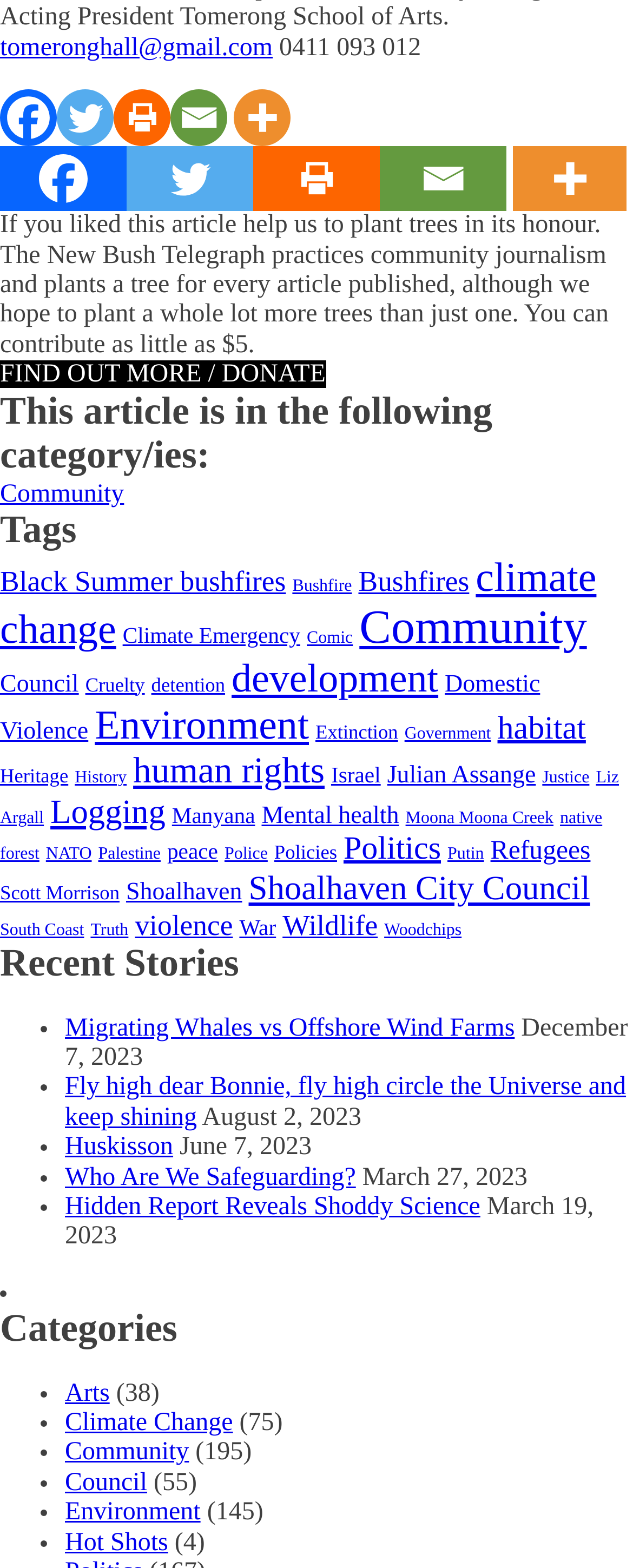Predict the bounding box coordinates for the UI element described as: "Who Are We Safeguarding?". The coordinates should be four float numbers between 0 and 1, presented as [left, top, right, bottom].

[0.103, 0.742, 0.562, 0.759]